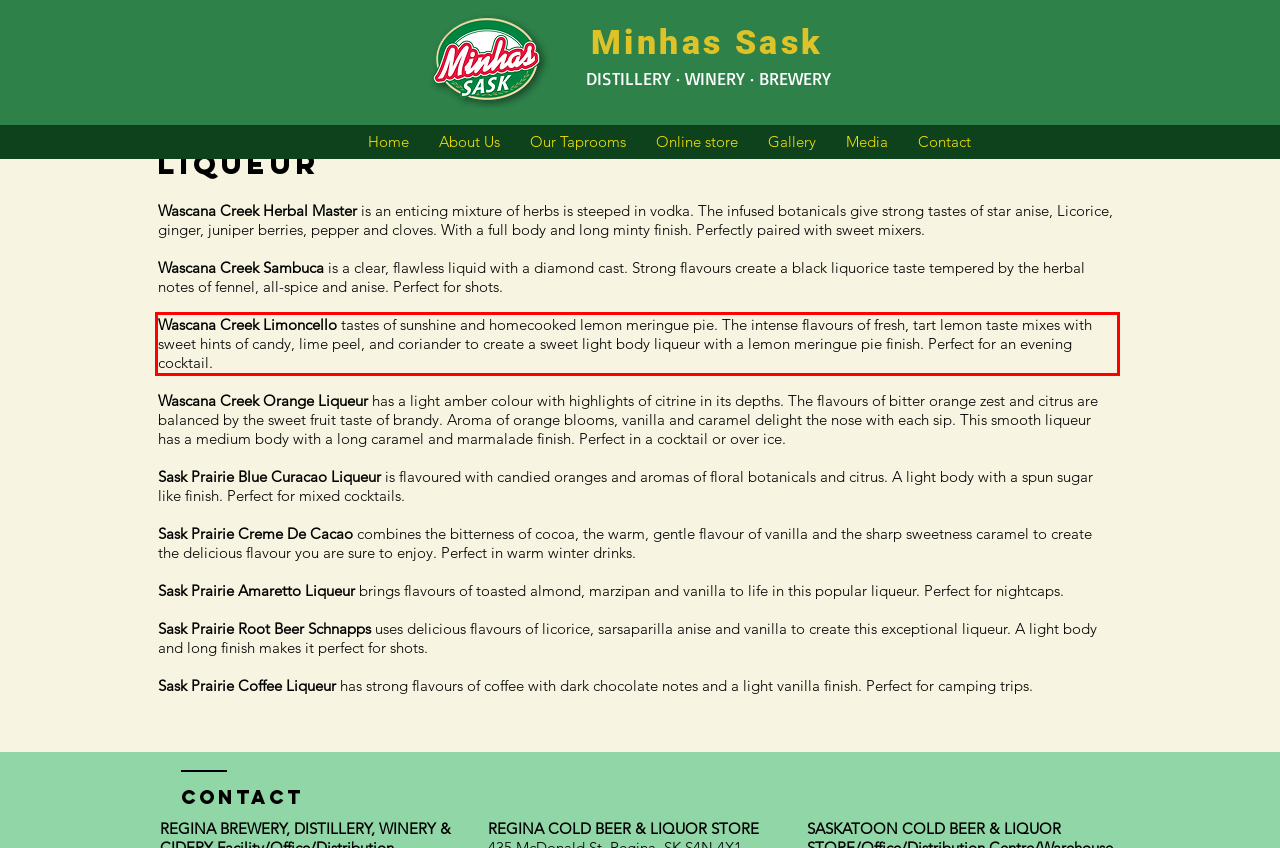Please use OCR to extract the text content from the red bounding box in the provided webpage screenshot.

Wascana Creek Limoncello tastes of sunshine and homecooked lemon meringue pie. The intense flavours of fresh, tart lemon taste mixes with sweet hints of candy, lime peel, and coriander to create a sweet light body liqueur with a lemon meringue pie finish. Perfect for an evening cocktail.